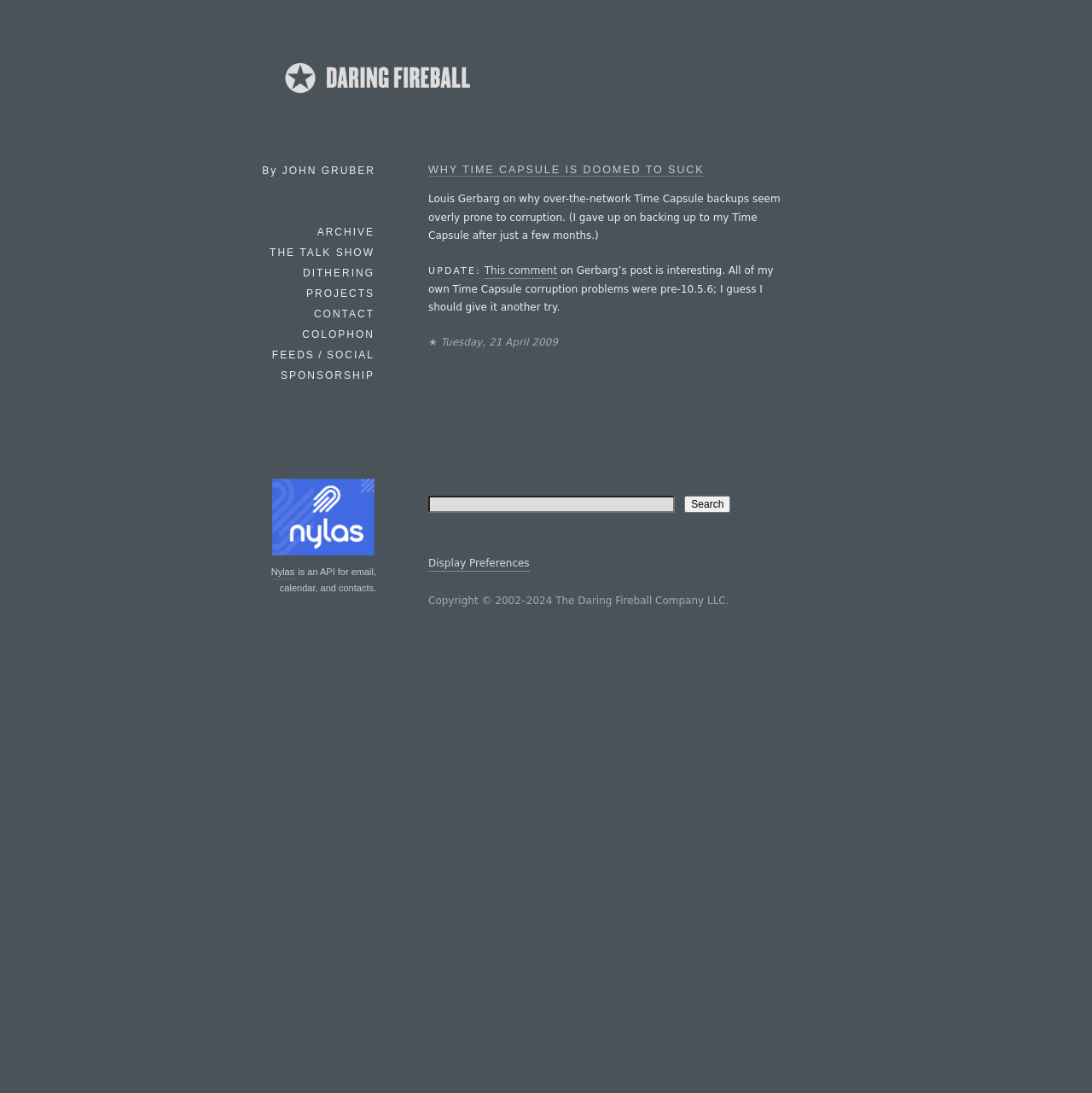Please identify the bounding box coordinates of the region to click in order to complete the given instruction: "Search by Product Name". The coordinates should be four float numbers between 0 and 1, i.e., [left, top, right, bottom].

None